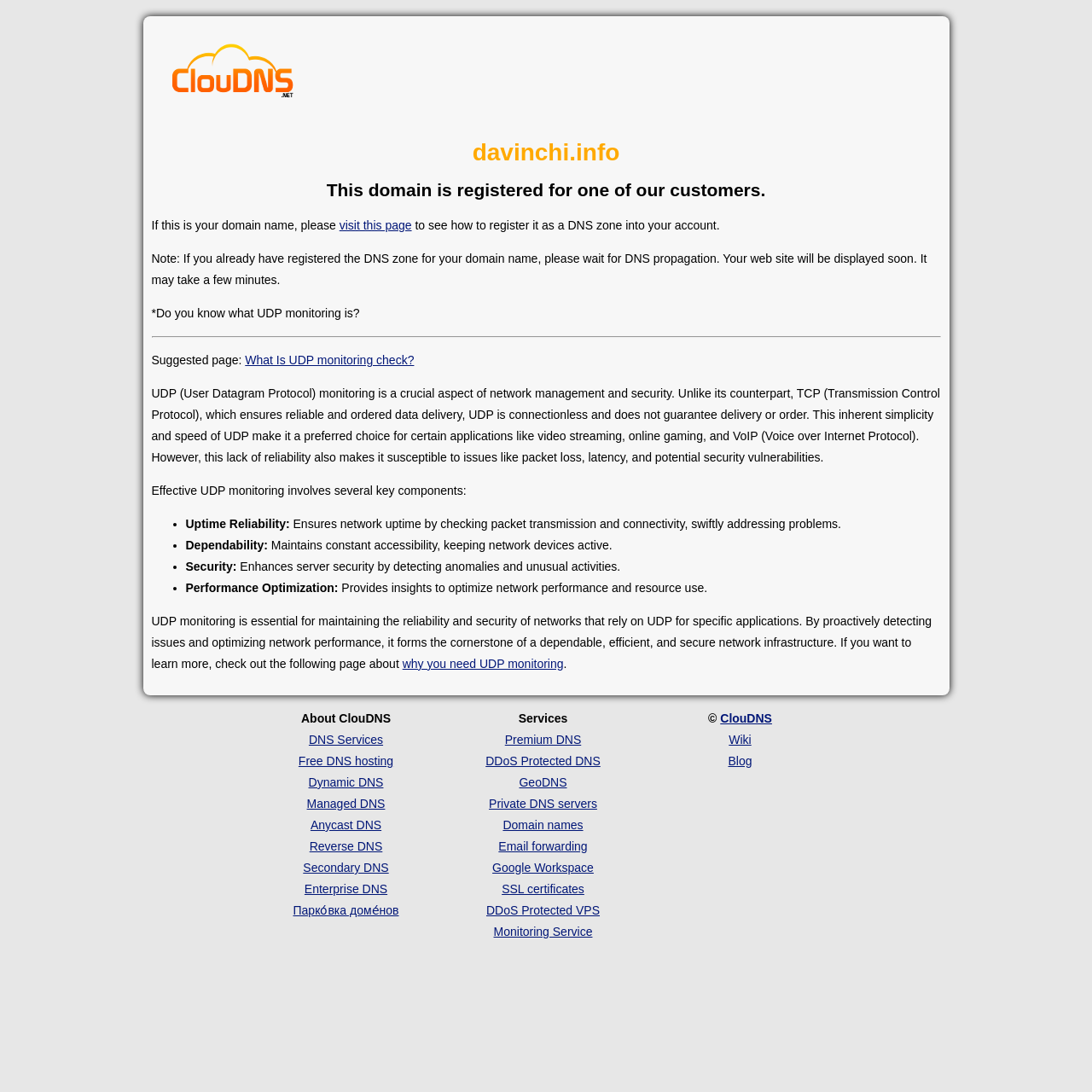Pinpoint the bounding box coordinates for the area that should be clicked to perform the following instruction: "visit this page".

[0.311, 0.2, 0.377, 0.212]